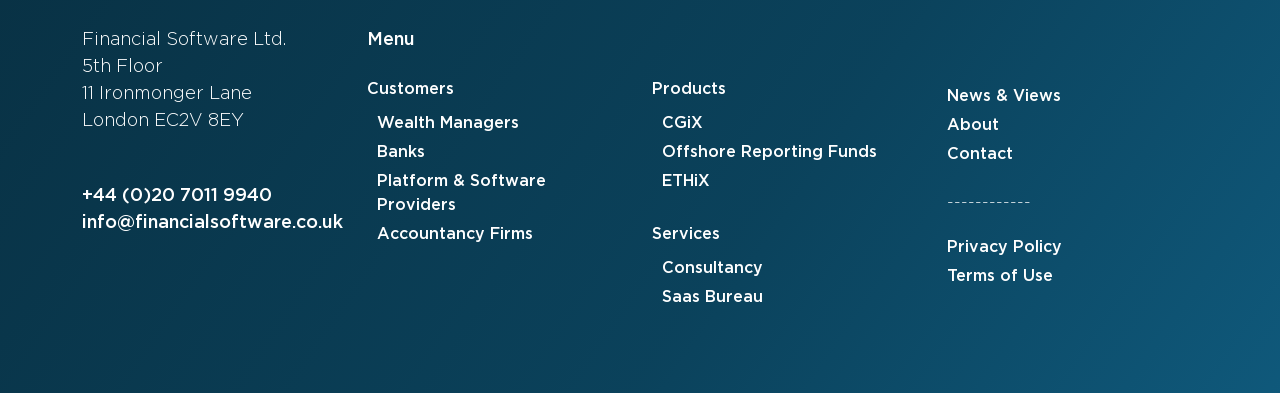Please answer the following query using a single word or phrase: 
What is the last link in the footer section?

Terms of Use